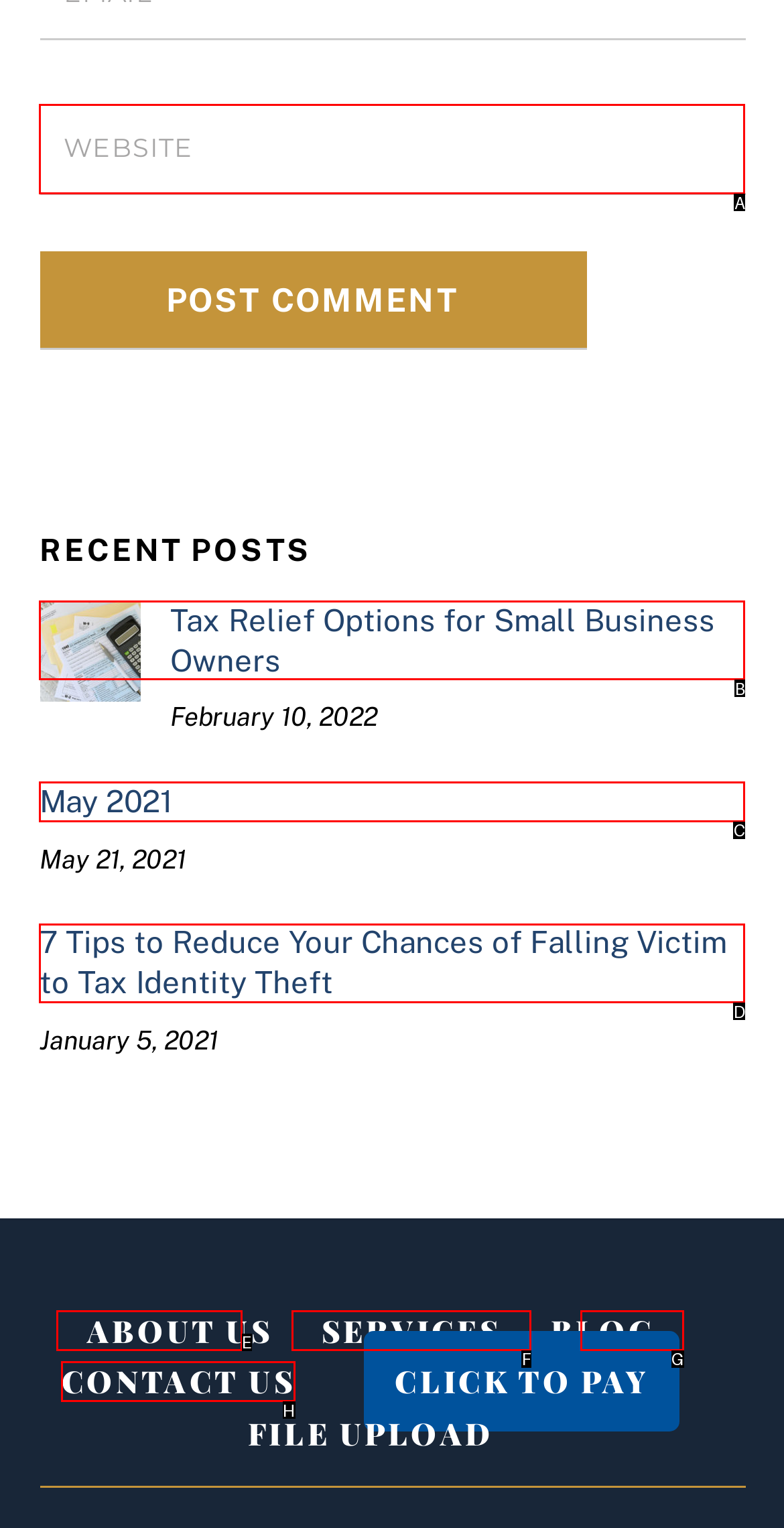From the given choices, determine which HTML element aligns with the description: Blog Respond with the letter of the appropriate option.

G